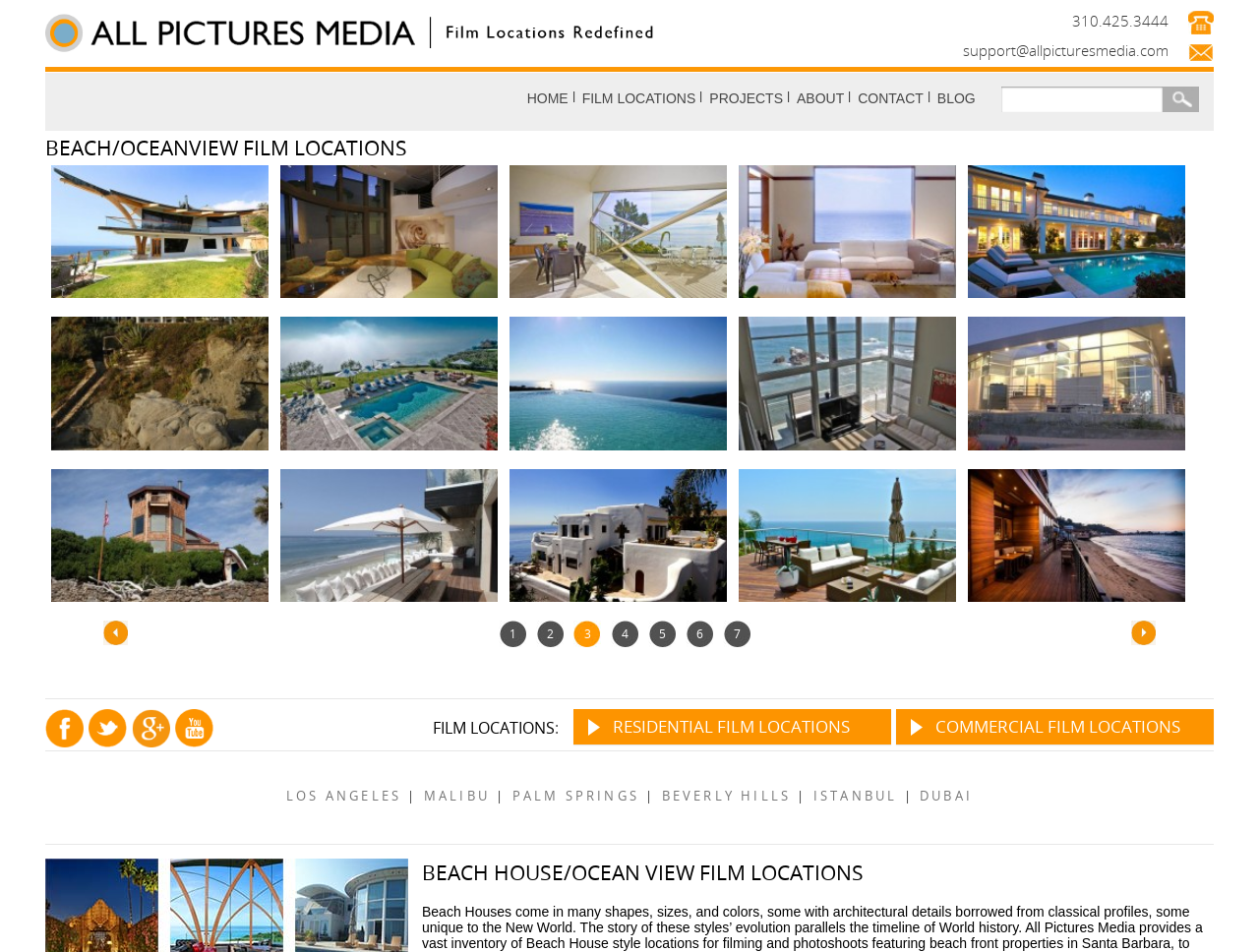Based on the image, give a detailed response to the question: What type of properties can be found on this website?

The webpage has categories for 'RESIDENTIAL FILM LOCATIONS' and 'COMMERCIAL FILM LOCATIONS', suggesting that the website provides both residential and commercial properties for film locations.